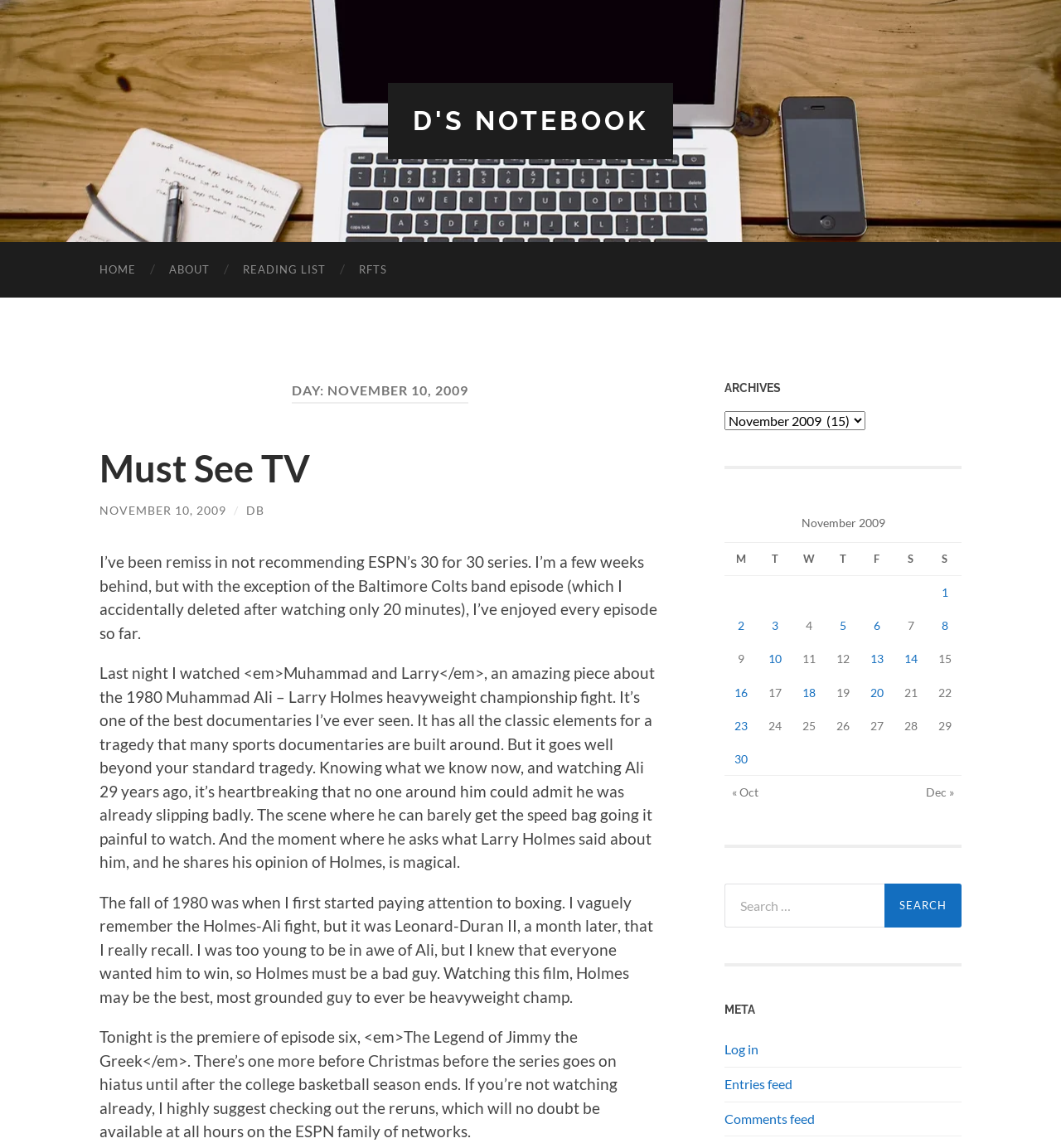What is the title of the blog post?
Using the image as a reference, answer with just one word or a short phrase.

Must See TV